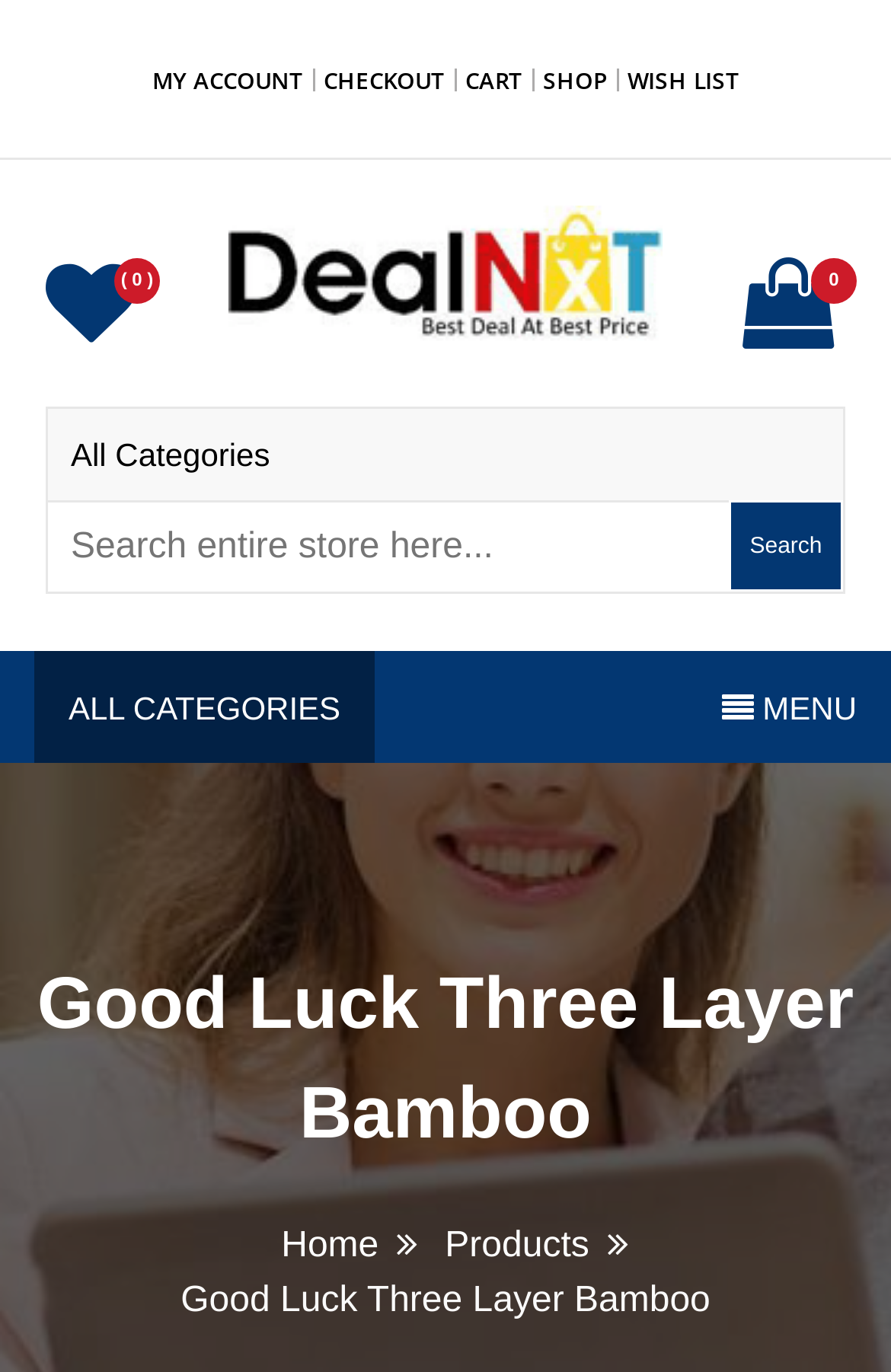Given the element description: "Wishlist ( 0 )", predict the bounding box coordinates of the UI element it refers to, using four float numbers between 0 and 1, i.e., [left, top, right, bottom].

[0.051, 0.223, 0.167, 0.251]